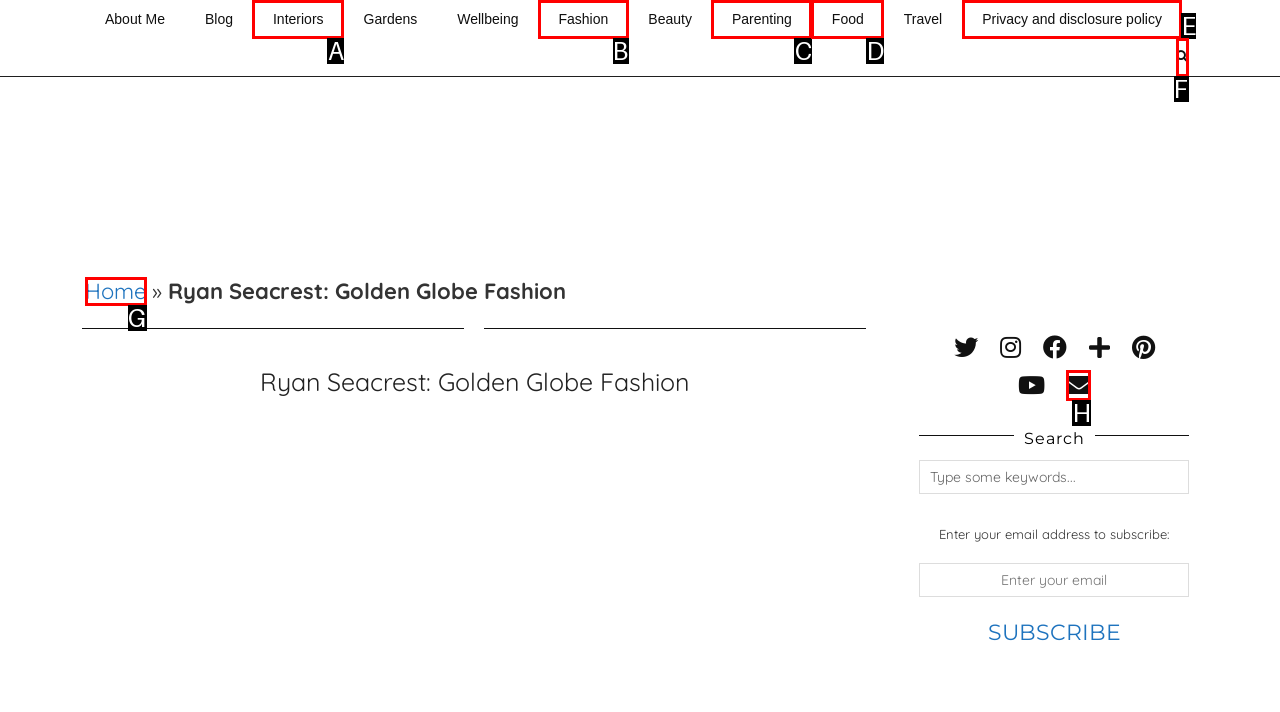Choose the option that matches the following description: aria-label="Email" title="Email"
Reply with the letter of the selected option directly.

H